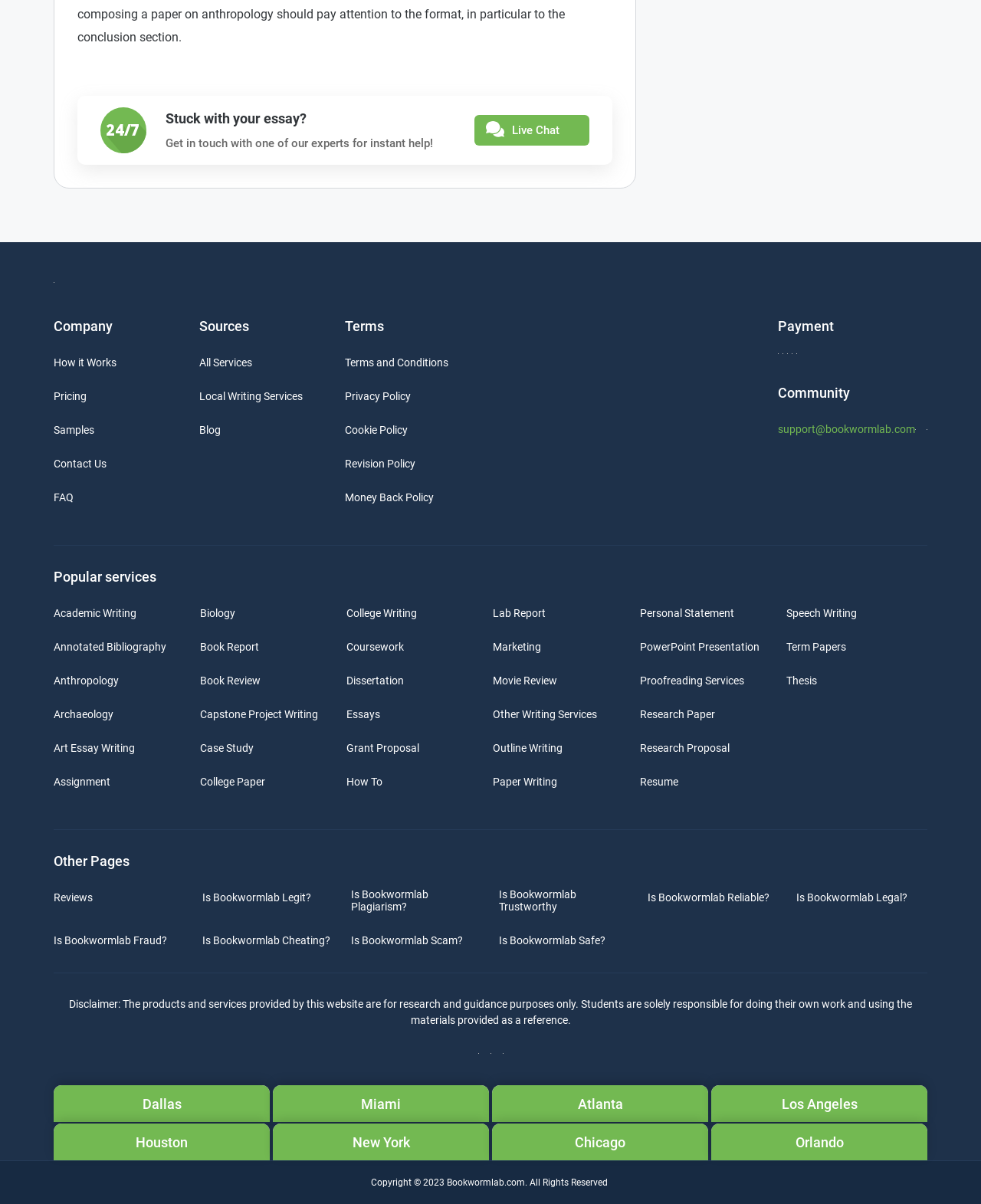Please find the bounding box for the following UI element description. Provide the coordinates in (top-left x, top-left y, bottom-right x, bottom-right y) format, with values between 0 and 1: Annotated bibliography

[0.055, 0.532, 0.17, 0.542]